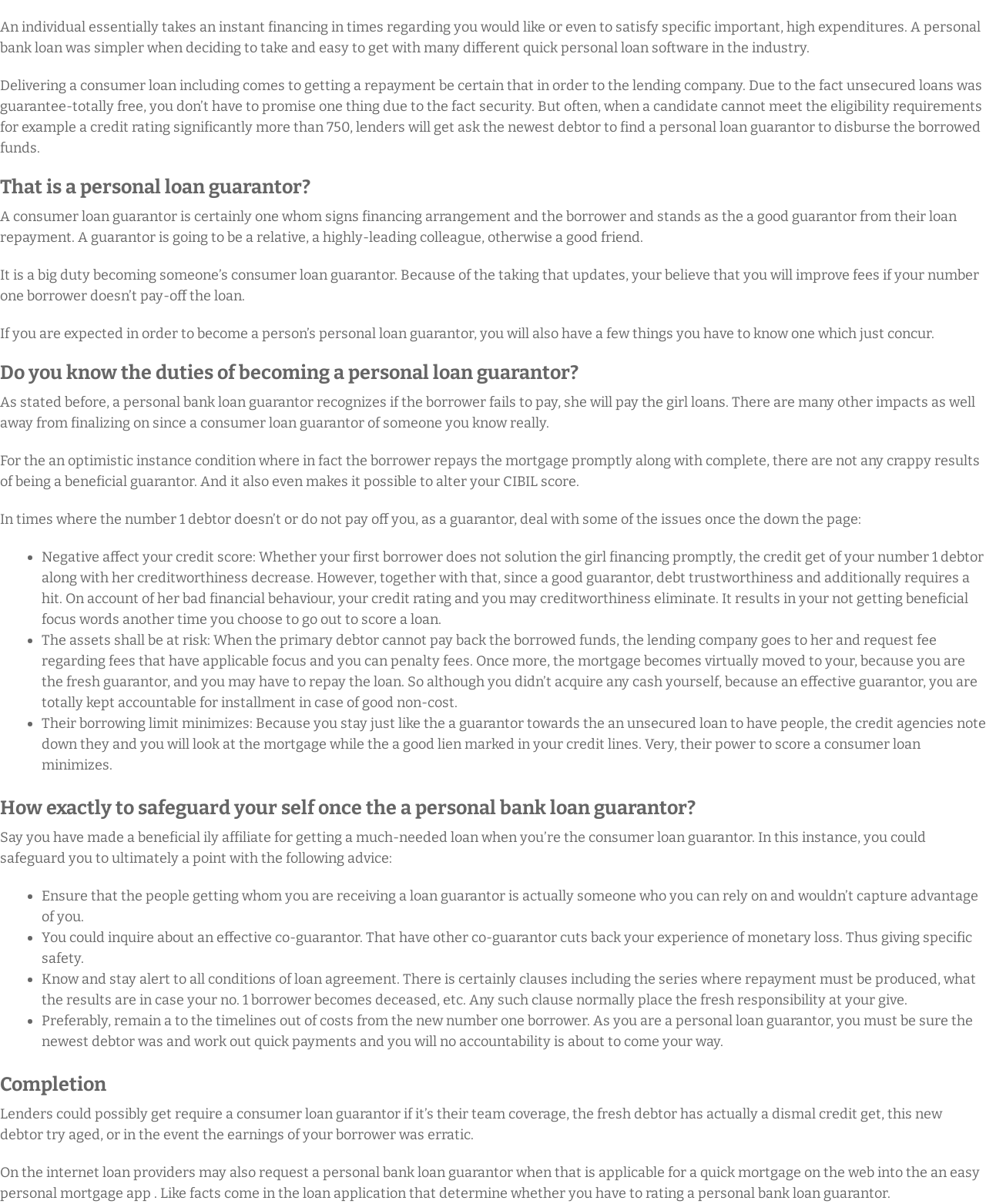Please provide a brief answer to the following inquiry using a single word or phrase:
What happens if the primary borrower doesn’t pay?

Guarantor pays the loan